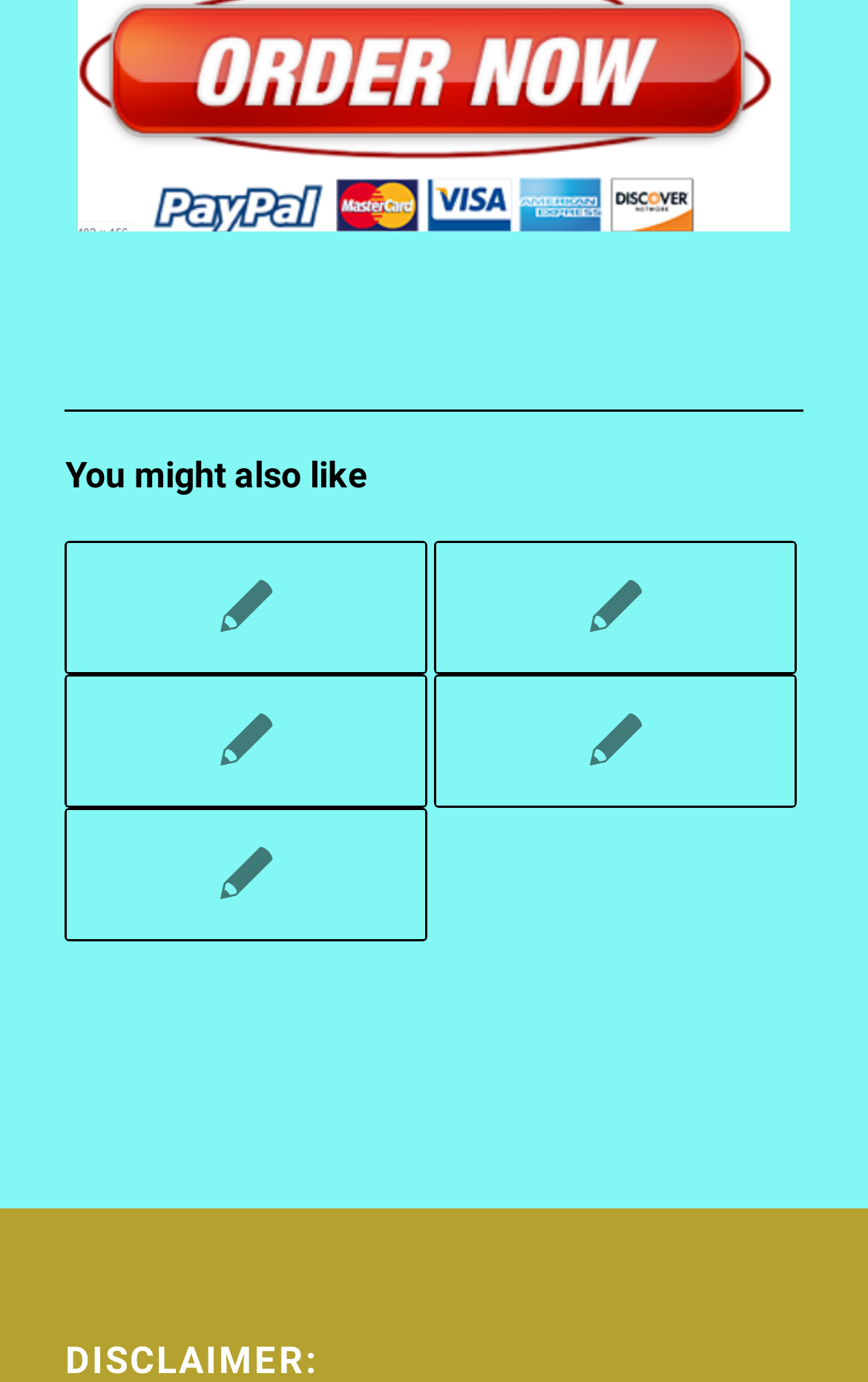What is the last link under 'You might also like'?
We need a detailed and exhaustive answer to the question. Please elaborate.

I looked at the links under the heading 'You might also like' and found that the last link is 'Recession and depression assignment task'.